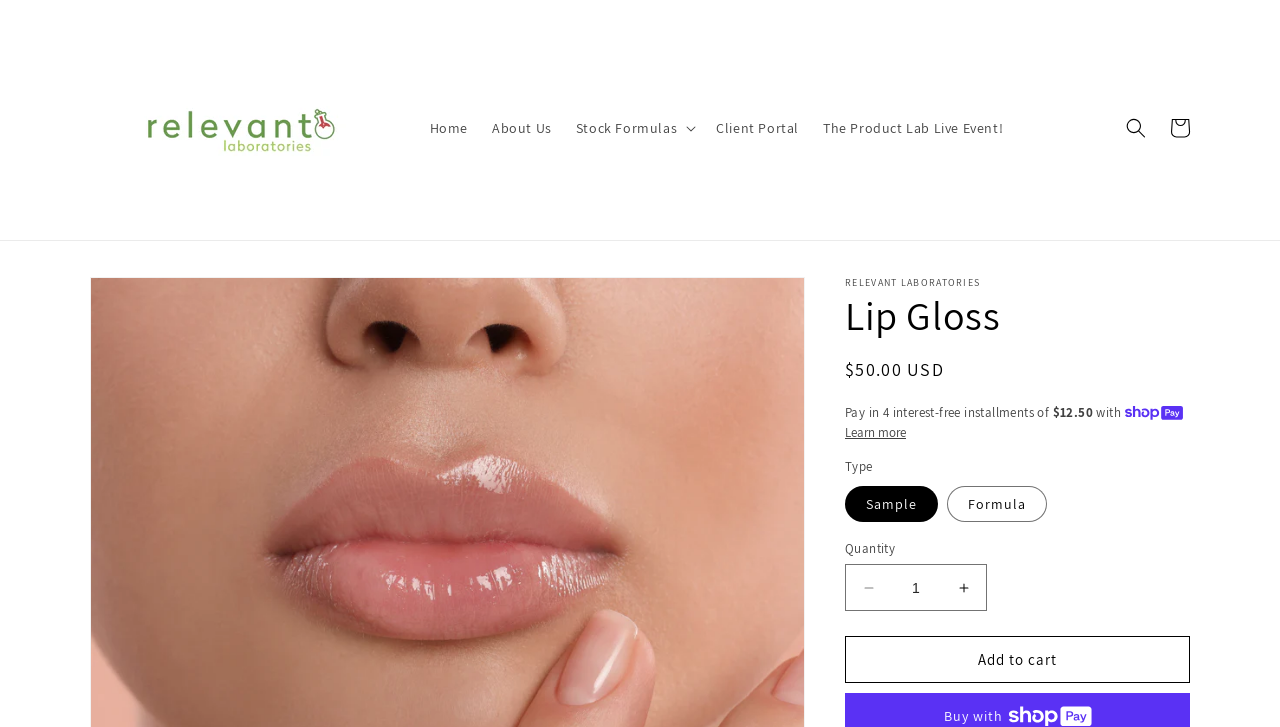Specify the bounding box coordinates of the area to click in order to execute this command: 'Search for a product'. The coordinates should consist of four float numbers ranging from 0 to 1, and should be formatted as [left, top, right, bottom].

[0.87, 0.146, 0.905, 0.206]